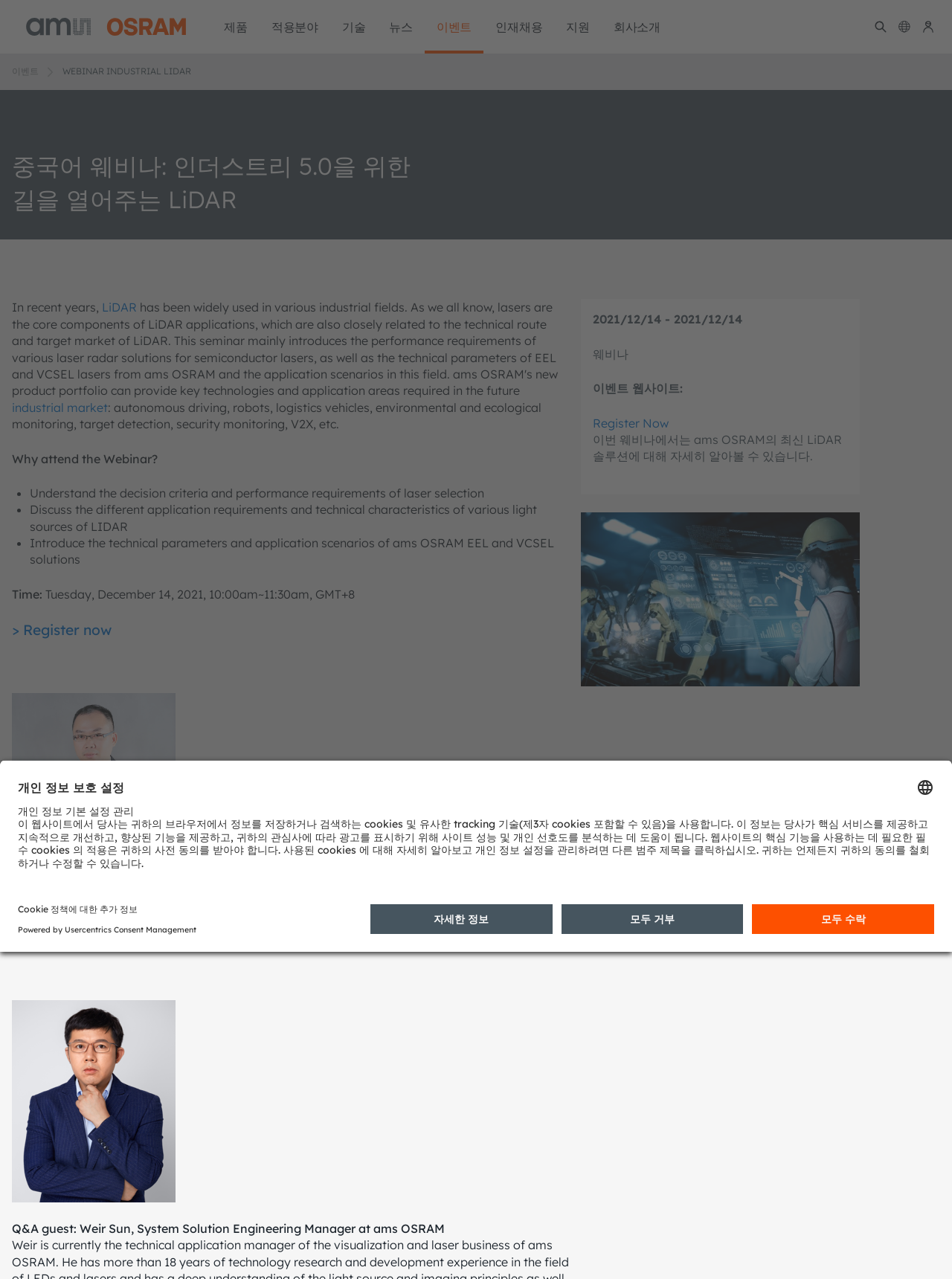Provide the bounding box coordinates for the UI element that is described as: "Cookie 정책에 대한 추가 정보".

[0.019, 0.705, 0.145, 0.715]